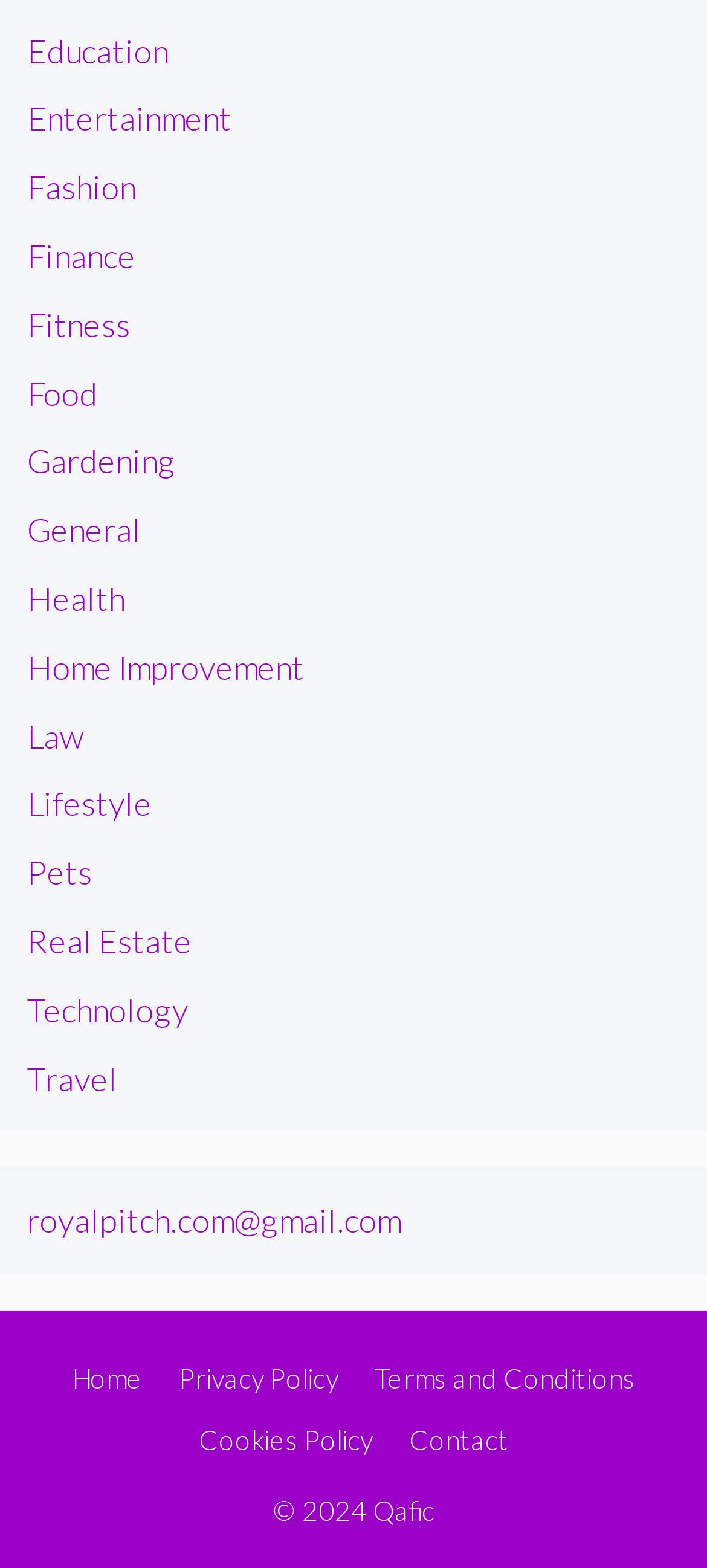Identify the bounding box coordinates of the area you need to click to perform the following instruction: "Learn about Fitness".

[0.038, 0.194, 0.185, 0.22]